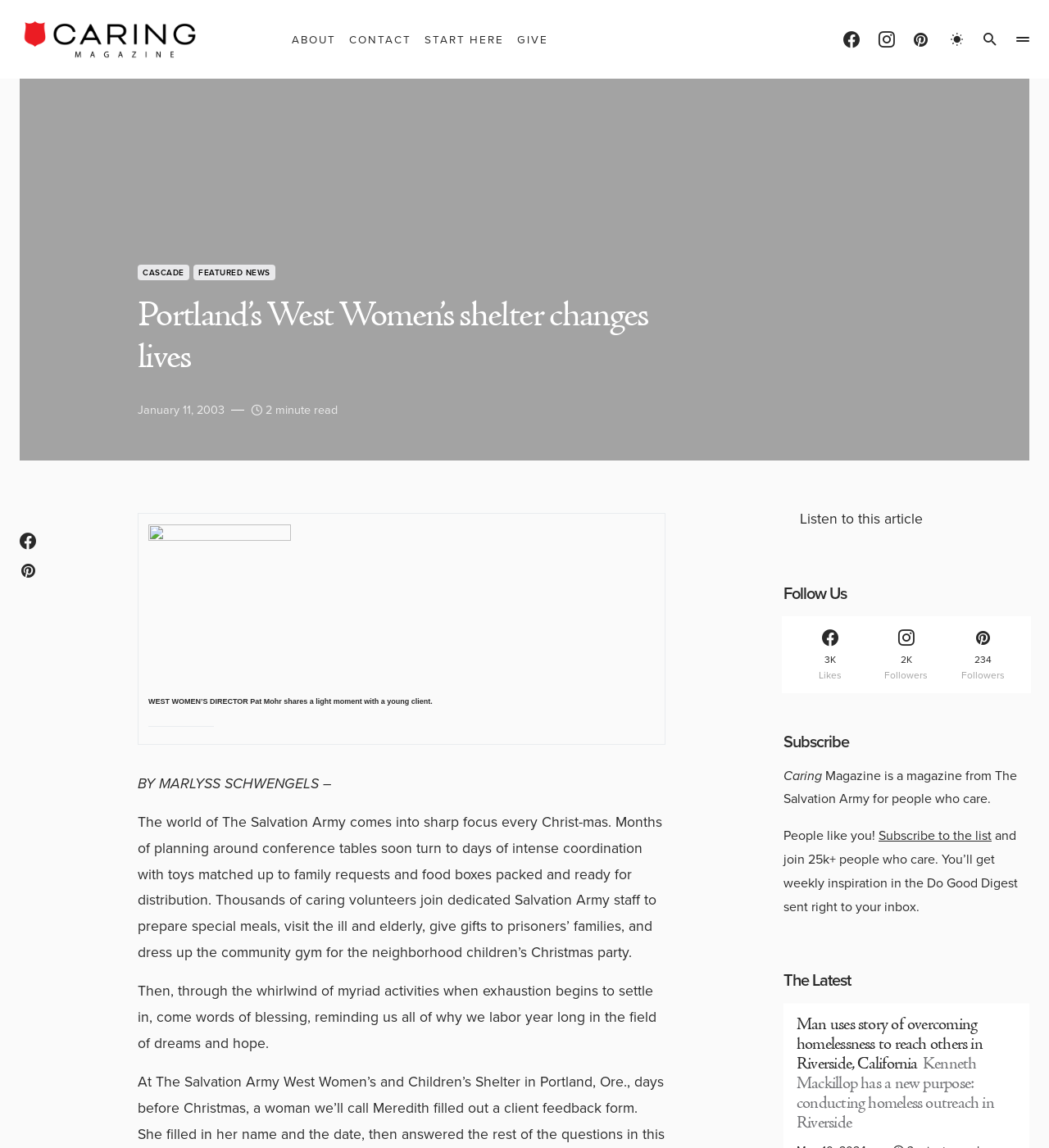Indicate the bounding box coordinates of the element that needs to be clicked to satisfy the following instruction: "Follow The Salvation Army on Facebook". The coordinates should be four float numbers between 0 and 1, i.e., [left, top, right, bottom].

[0.755, 0.537, 0.828, 0.604]